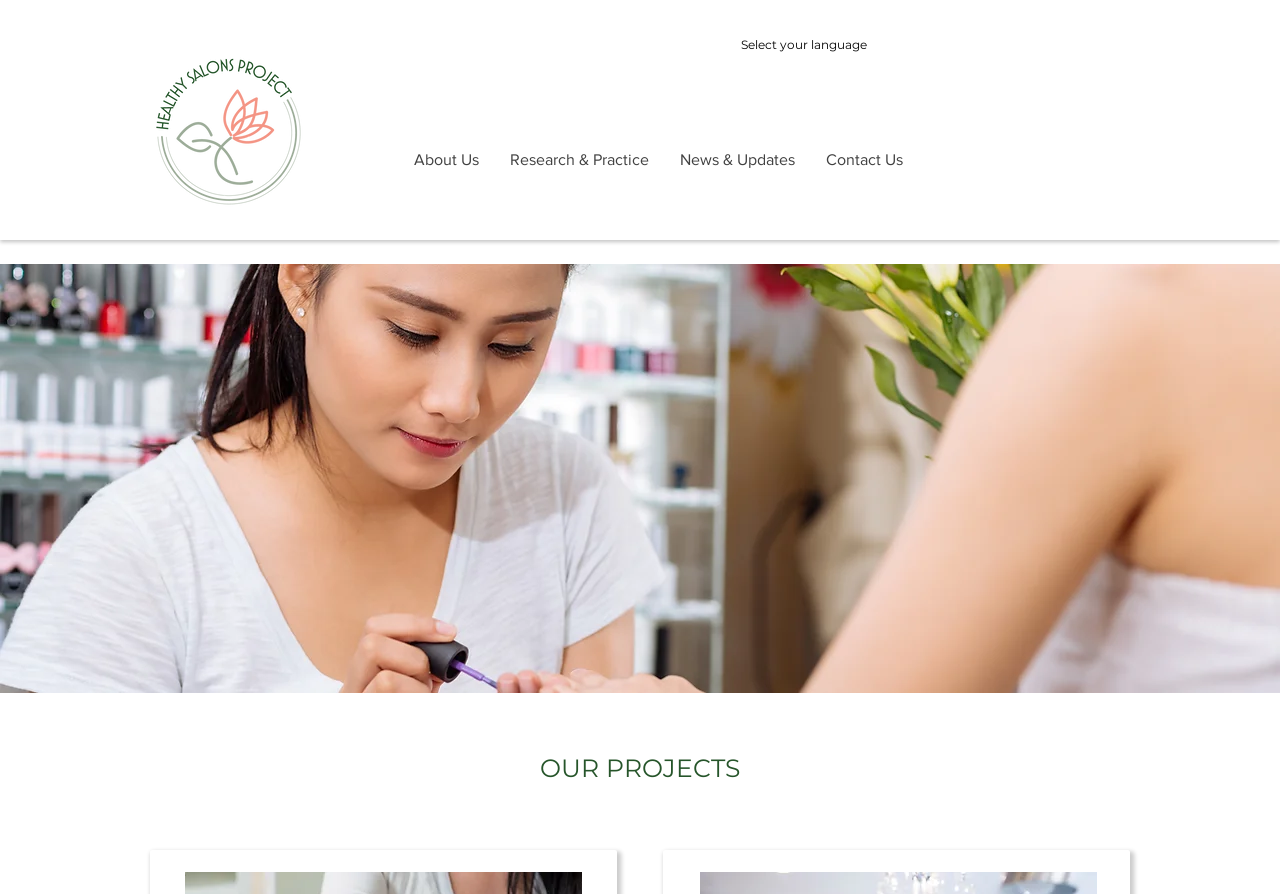Based on the element description "Click here to watch video", predict the bounding box coordinates of the UI element.

[0.359, 0.791, 0.653, 0.888]